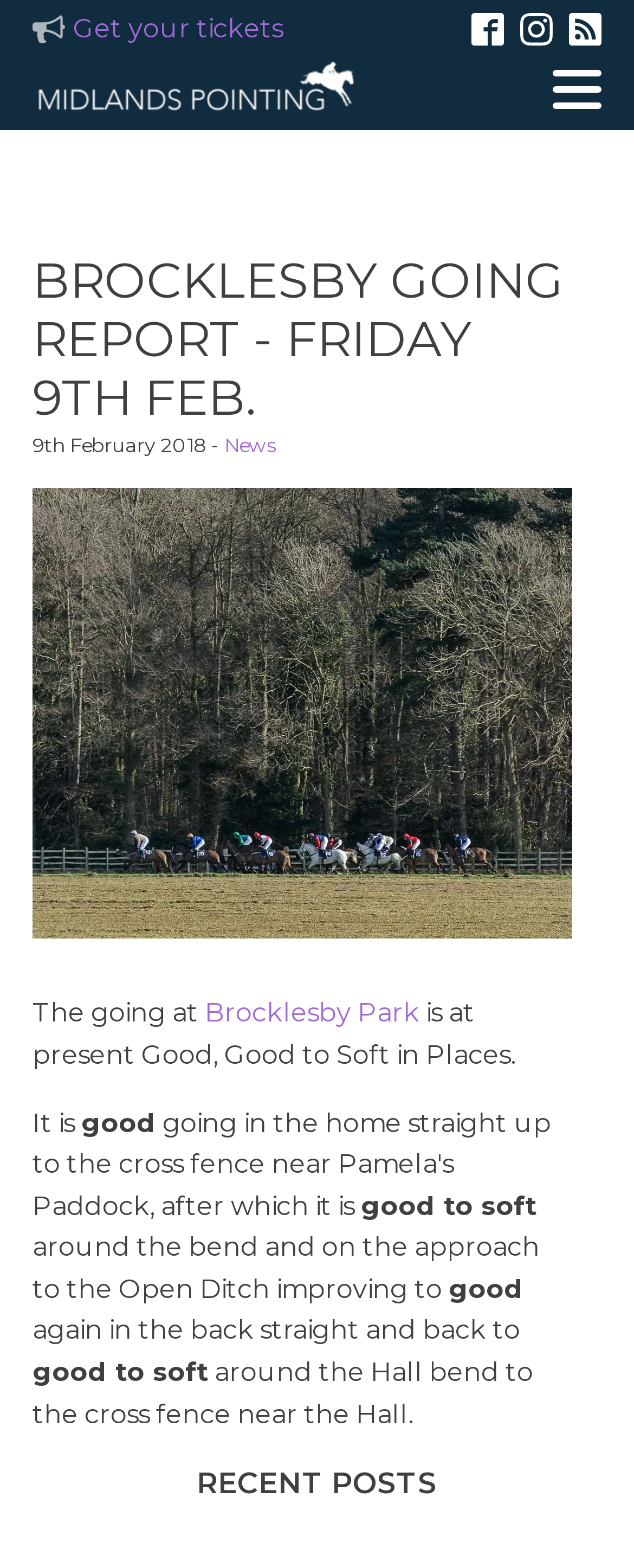Please locate and retrieve the main header text of the webpage.

BROCKLESBY GOING REPORT - FRIDAY 9TH FEB.